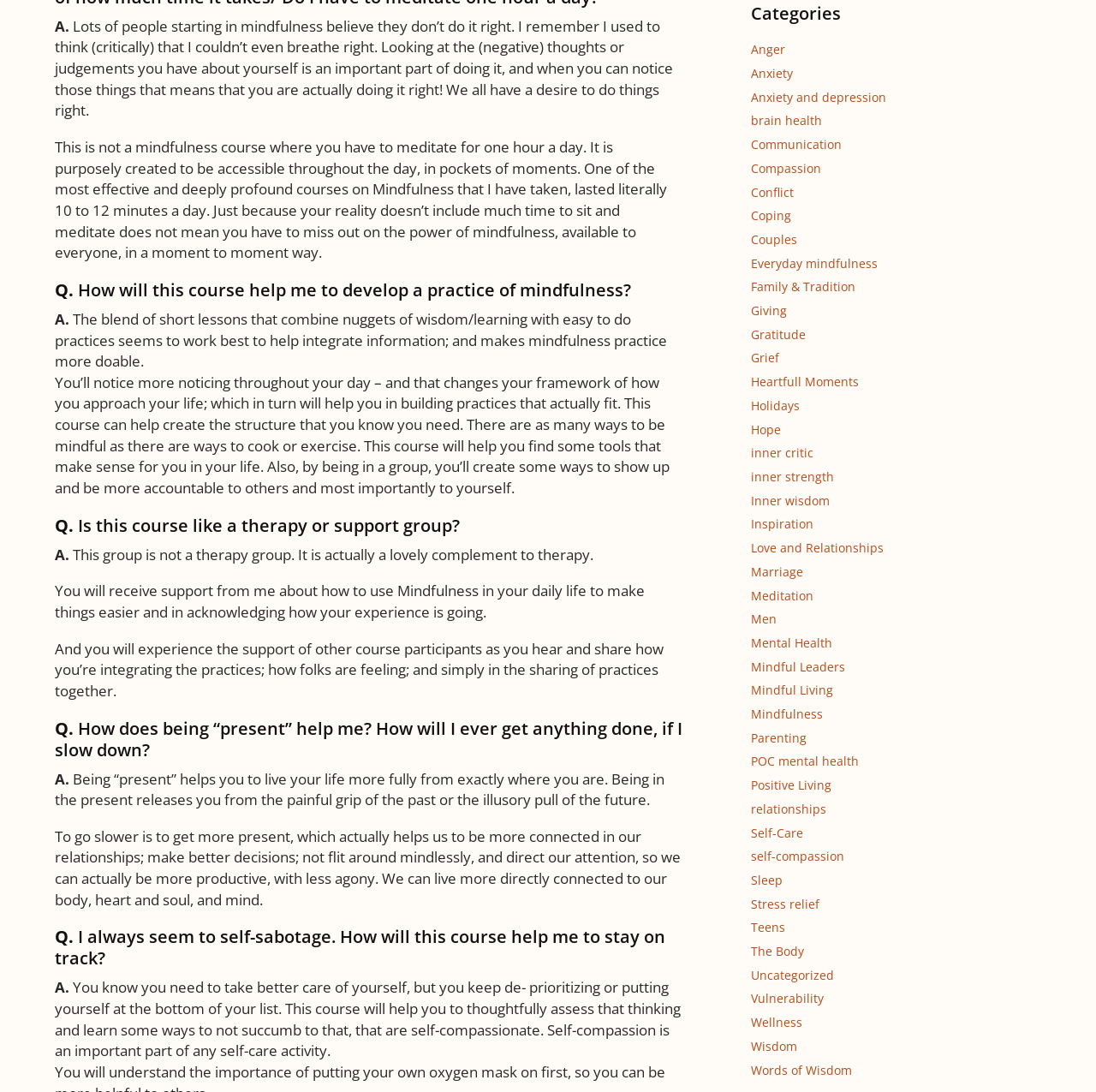Locate the bounding box of the UI element described in the following text: "Giving".

[0.685, 0.277, 0.718, 0.292]